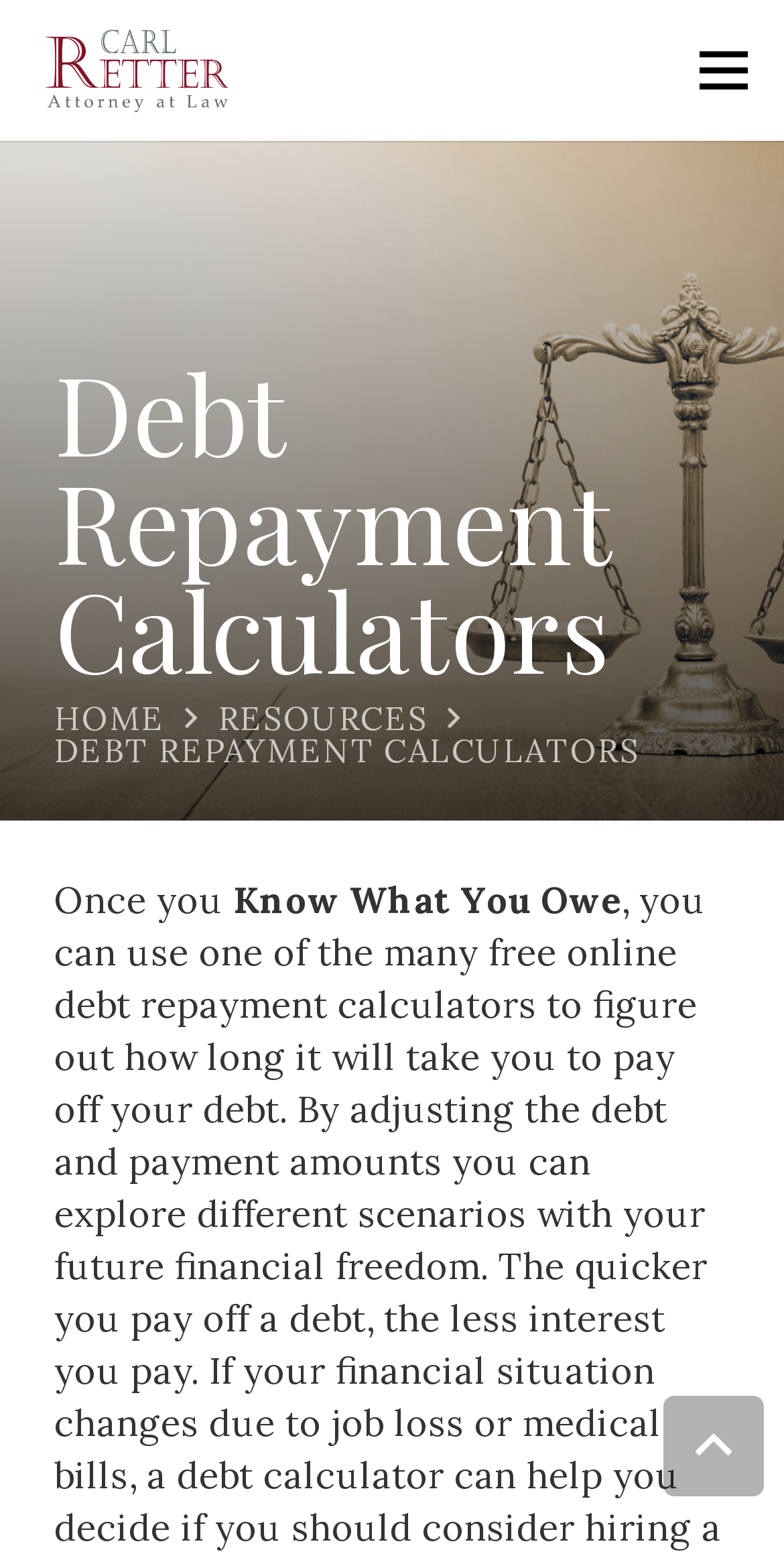How many menu items are there?
Using the details shown in the screenshot, provide a comprehensive answer to the question.

I counted the number of link elements under the 'Menu' link element, which are 'HOME', 'RESOURCES', and 'DEBT REPAYMENT CALCULATORS', so there are 3 menu items.